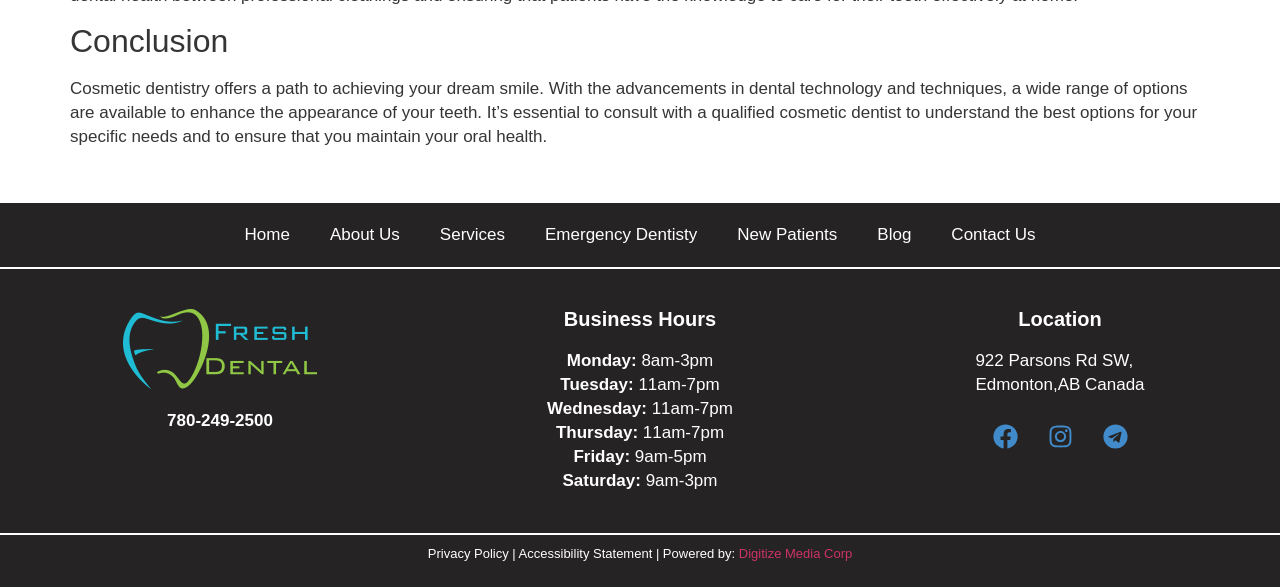Show the bounding box coordinates for the element that needs to be clicked to execute the following instruction: "Click the 'Add to cart' button". Provide the coordinates in the form of four float numbers between 0 and 1, i.e., [left, top, right, bottom].

None